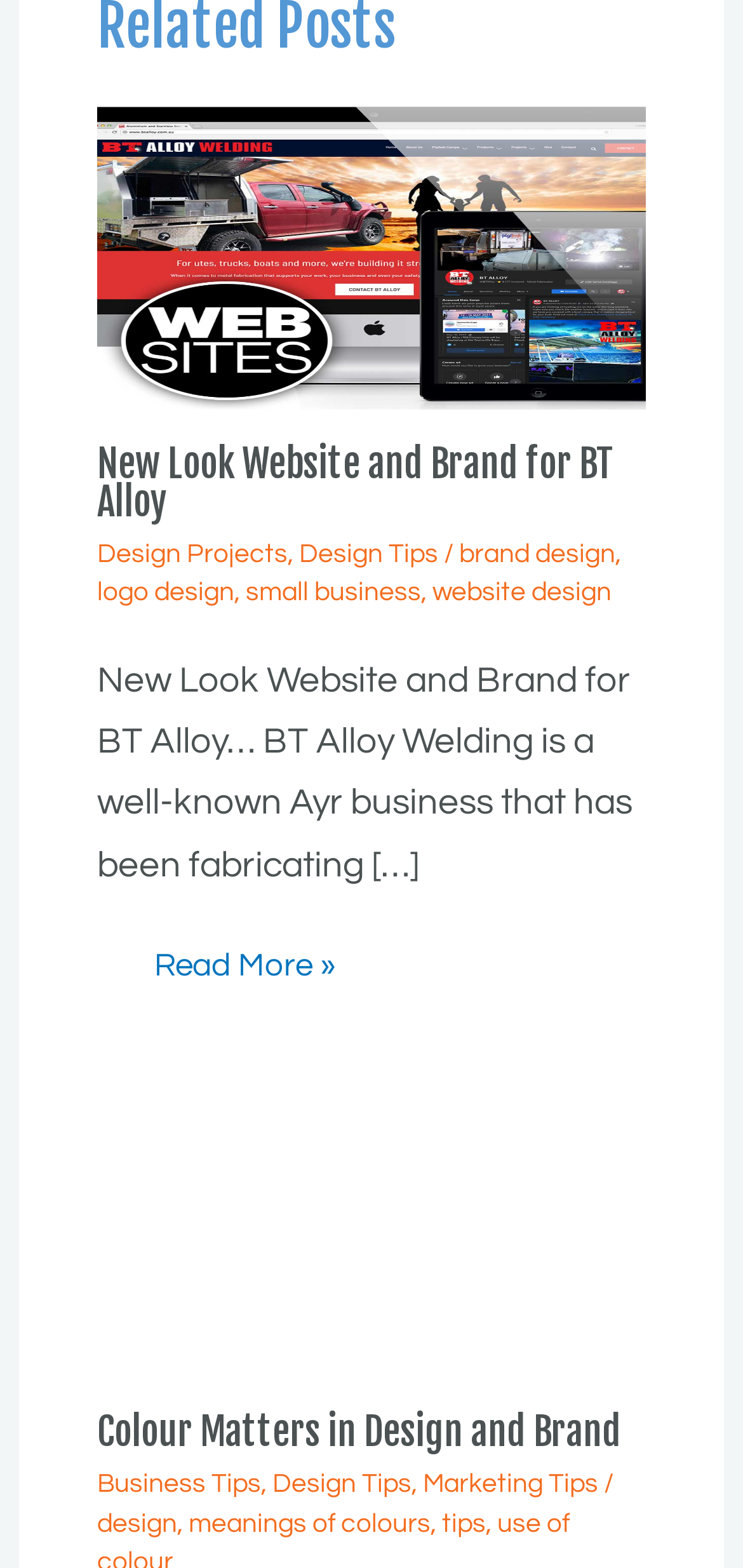Please identify the bounding box coordinates of the element's region that I should click in order to complete the following instruction: "Learn more about colour matters in design and brand". The bounding box coordinates consist of four float numbers between 0 and 1, i.e., [left, top, right, bottom].

[0.131, 0.899, 0.836, 0.929]